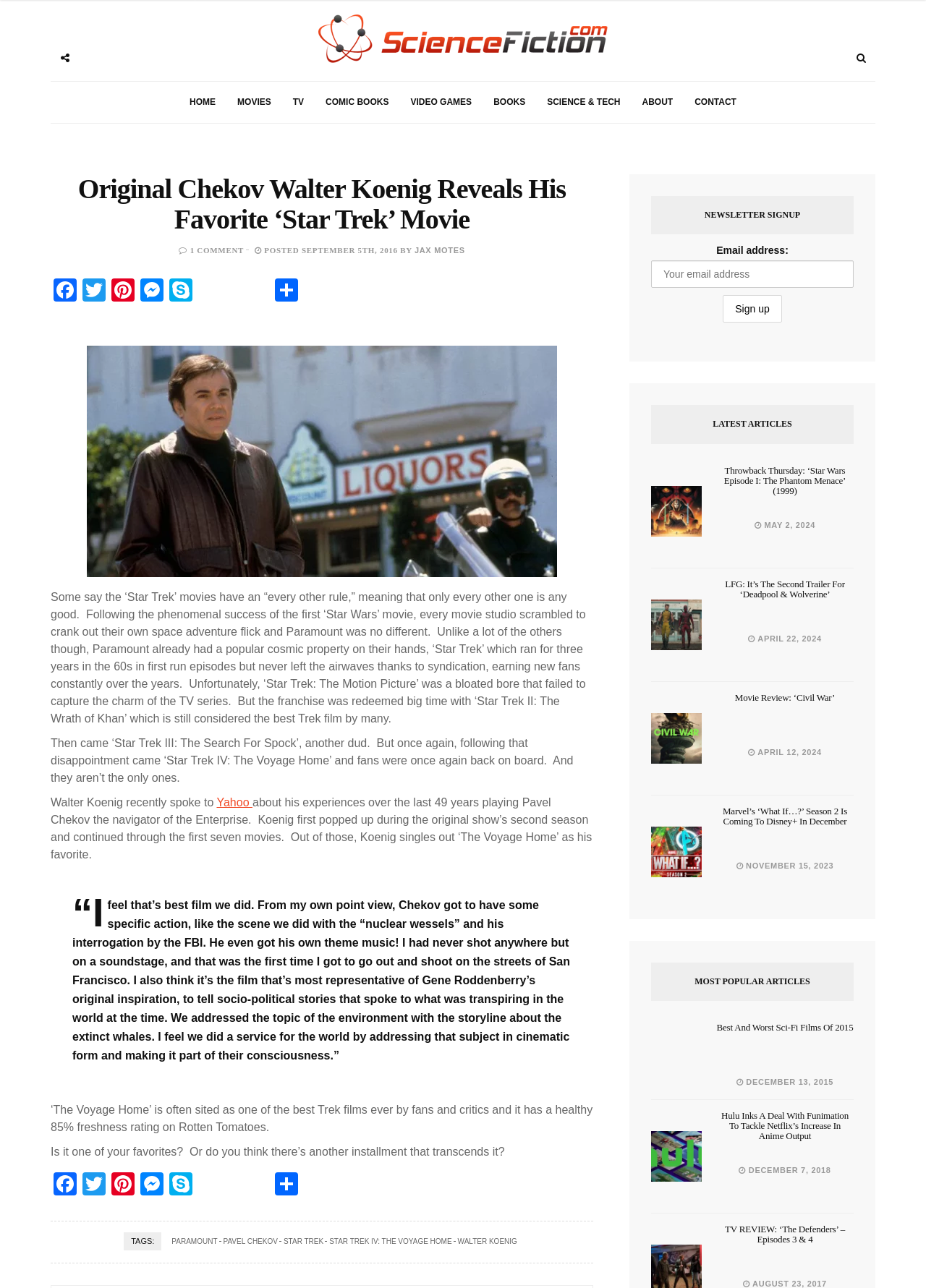Refer to the image and provide a thorough answer to this question:
How many social media links are there?

I counted the number of social media links by looking at the links with icons such as Facebook, Twitter, Pinterest, Messenger, and Skype, which are located at the top and bottom of the webpage.